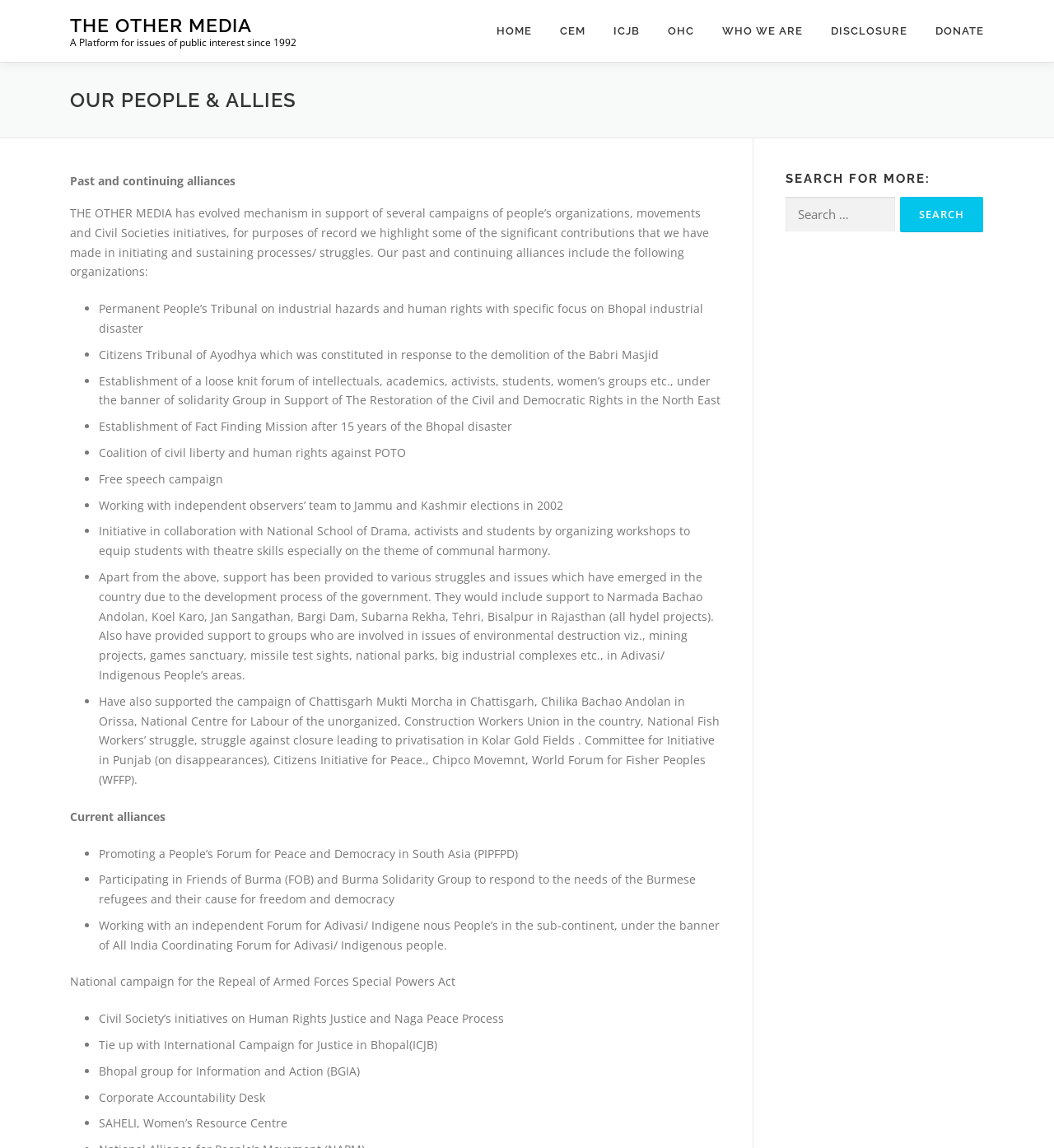Given the description: "The Other Media", determine the bounding box coordinates of the UI element. The coordinates should be formatted as four float numbers between 0 and 1, [left, top, right, bottom].

[0.066, 0.012, 0.239, 0.031]